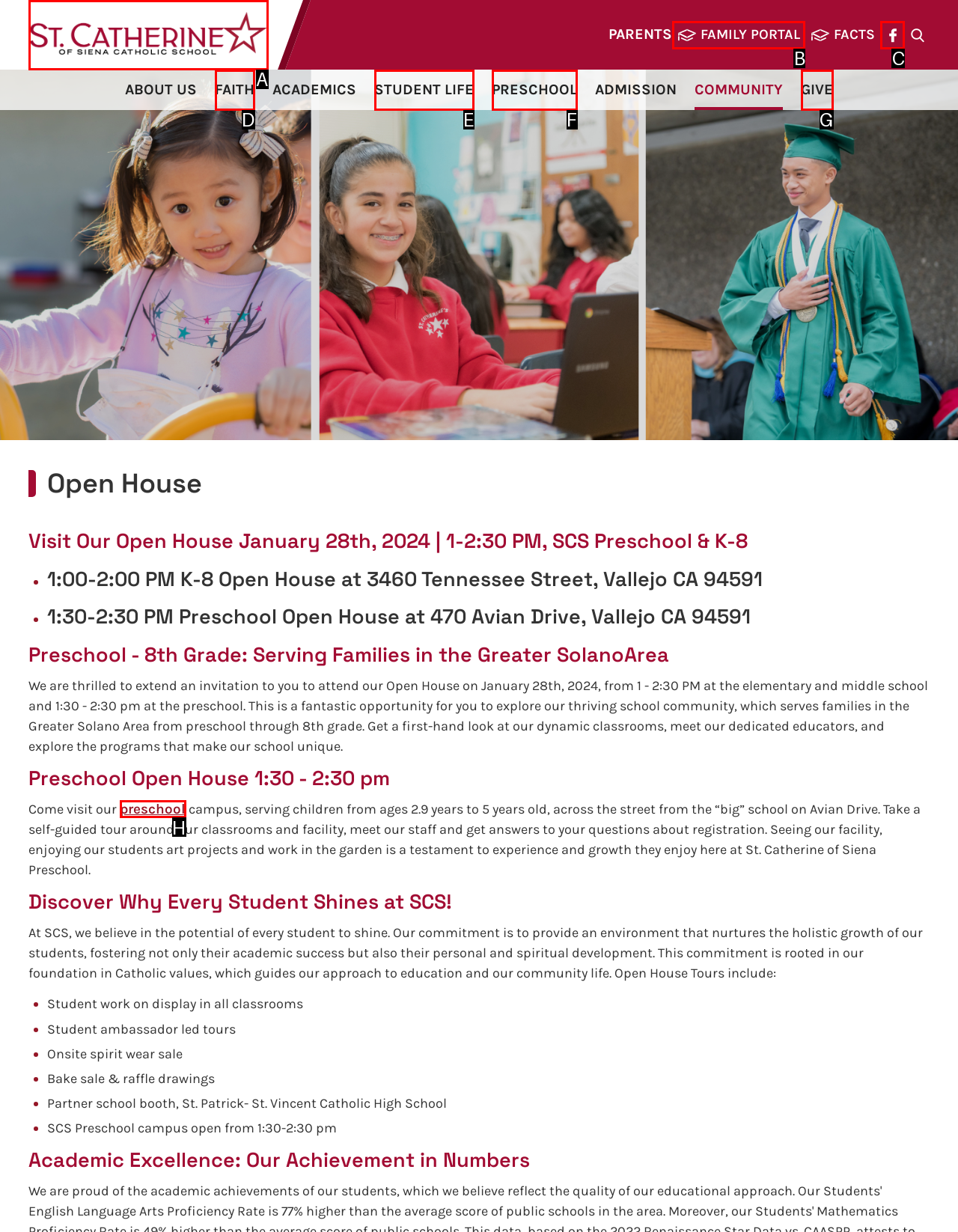Out of the given choices, which letter corresponds to the UI element required to View course details? Answer with the letter.

None